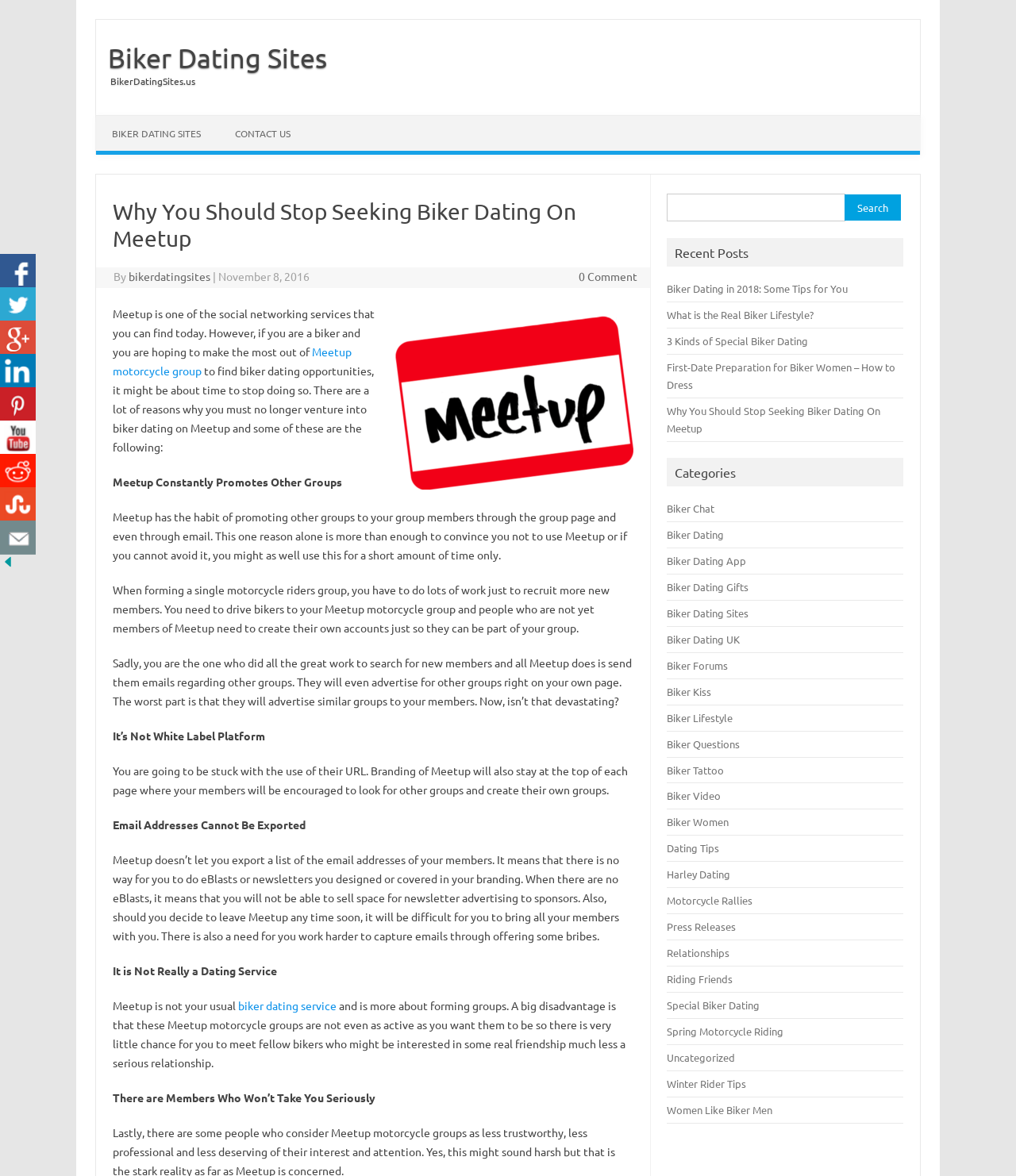Identify the bounding box coordinates for the region to click in order to carry out this instruction: "Read recent post about biker dating in 2018". Provide the coordinates using four float numbers between 0 and 1, formatted as [left, top, right, bottom].

[0.657, 0.24, 0.835, 0.251]